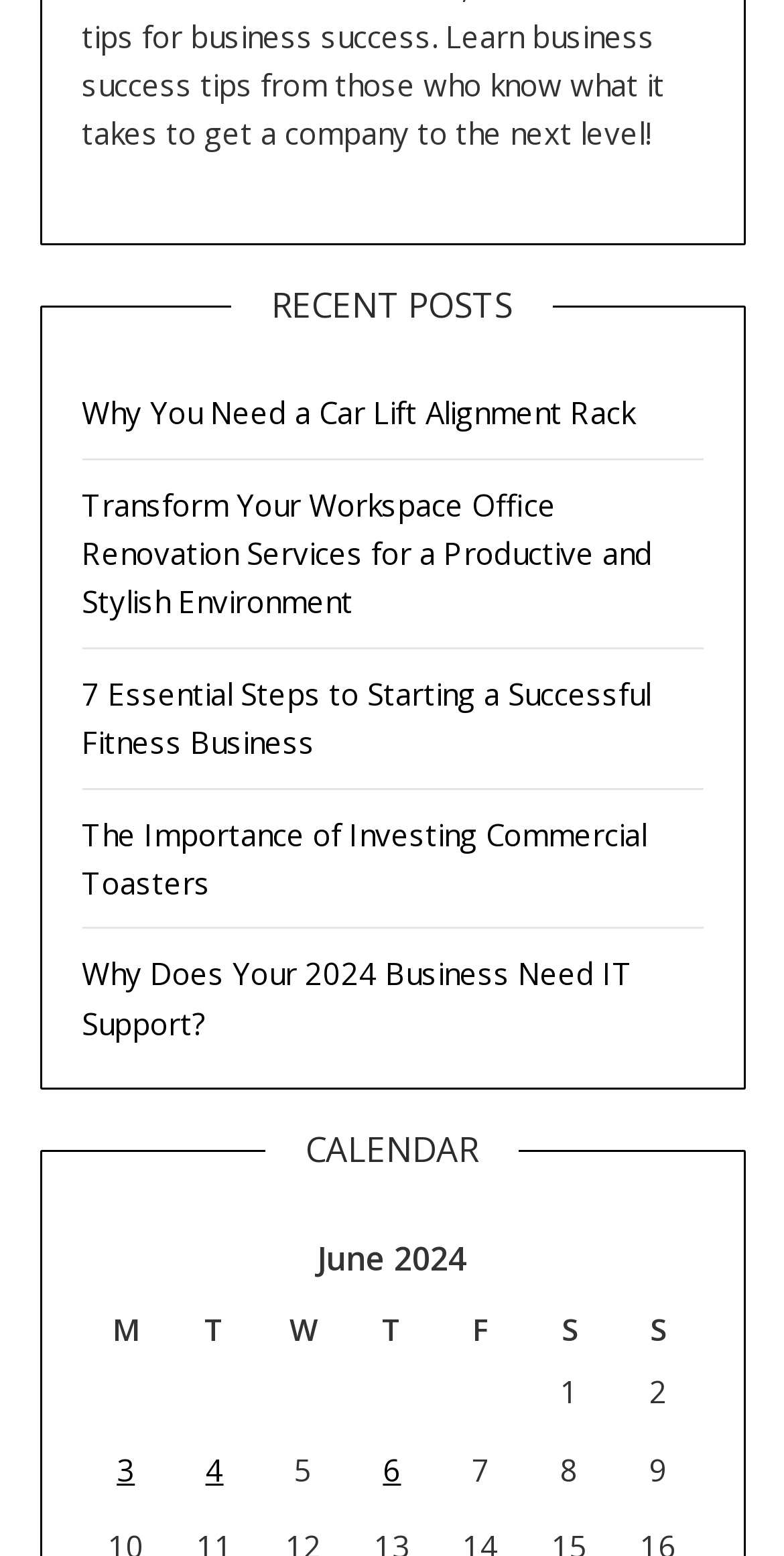Identify the bounding box coordinates of the section that should be clicked to achieve the task described: "Visit FAQ page".

None